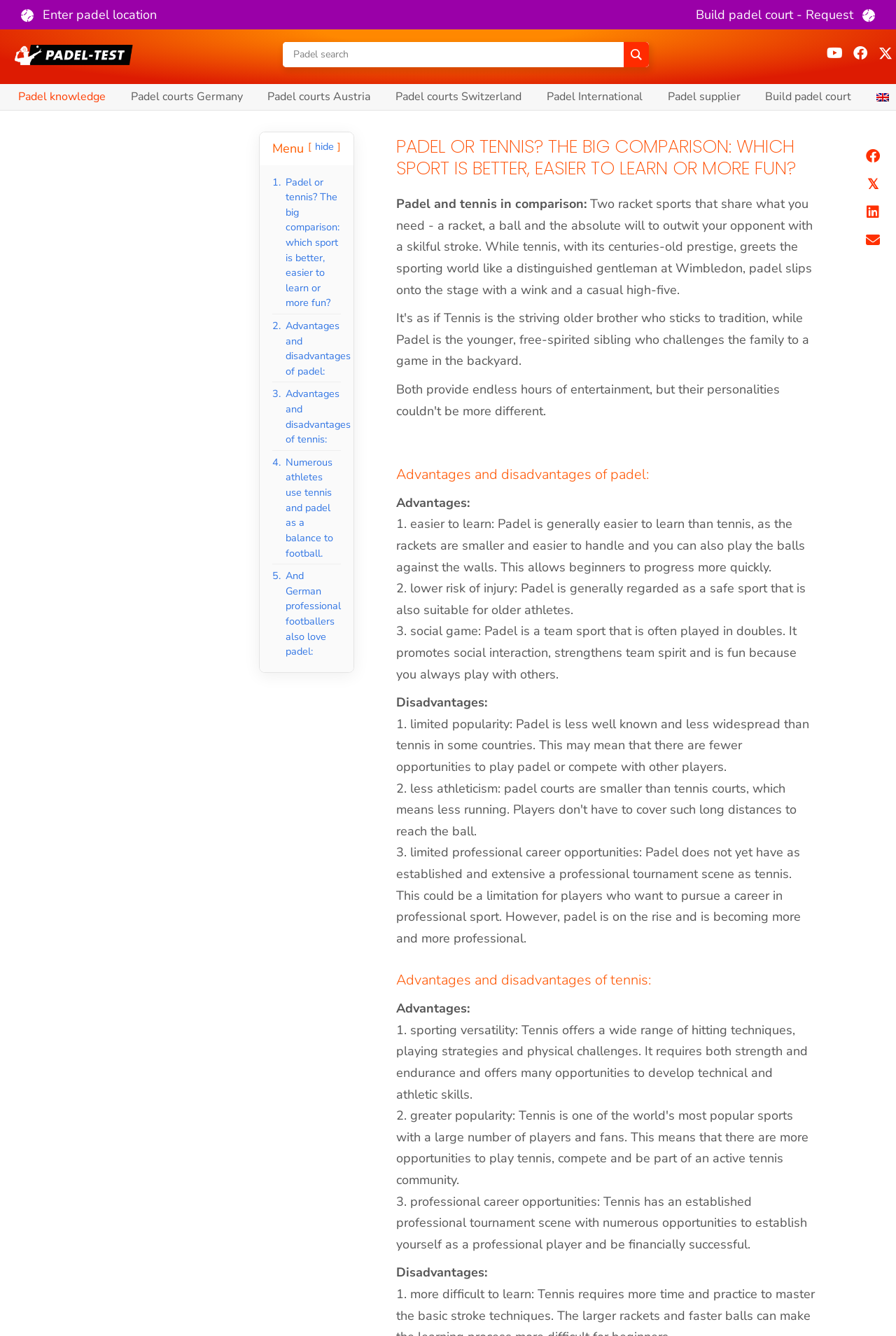Use the information in the screenshot to answer the question comprehensively: What is a limitation of padel compared to tennis?

The webpage mentions that one disadvantage of padel is that it does not yet have as established and extensive a professional tournament scene as tennis, which could be a limitation for players who want to pursue a career in professional sport.